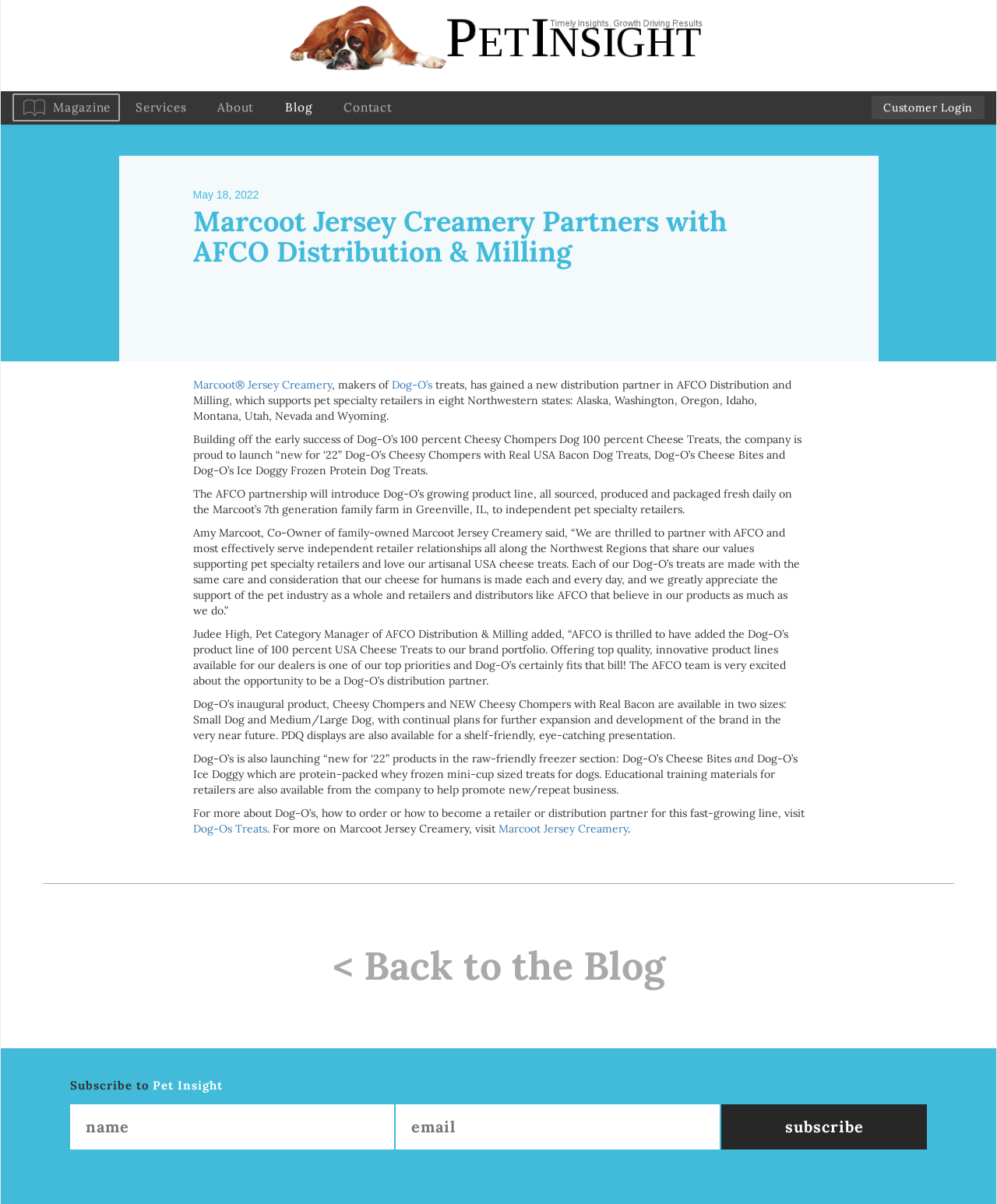Find the bounding box coordinates of the element you need to click on to perform this action: 'Subscribe to Pet Insight'. The coordinates should be represented by four float values between 0 and 1, in the format [left, top, right, bottom].

[0.07, 0.897, 0.93, 0.907]